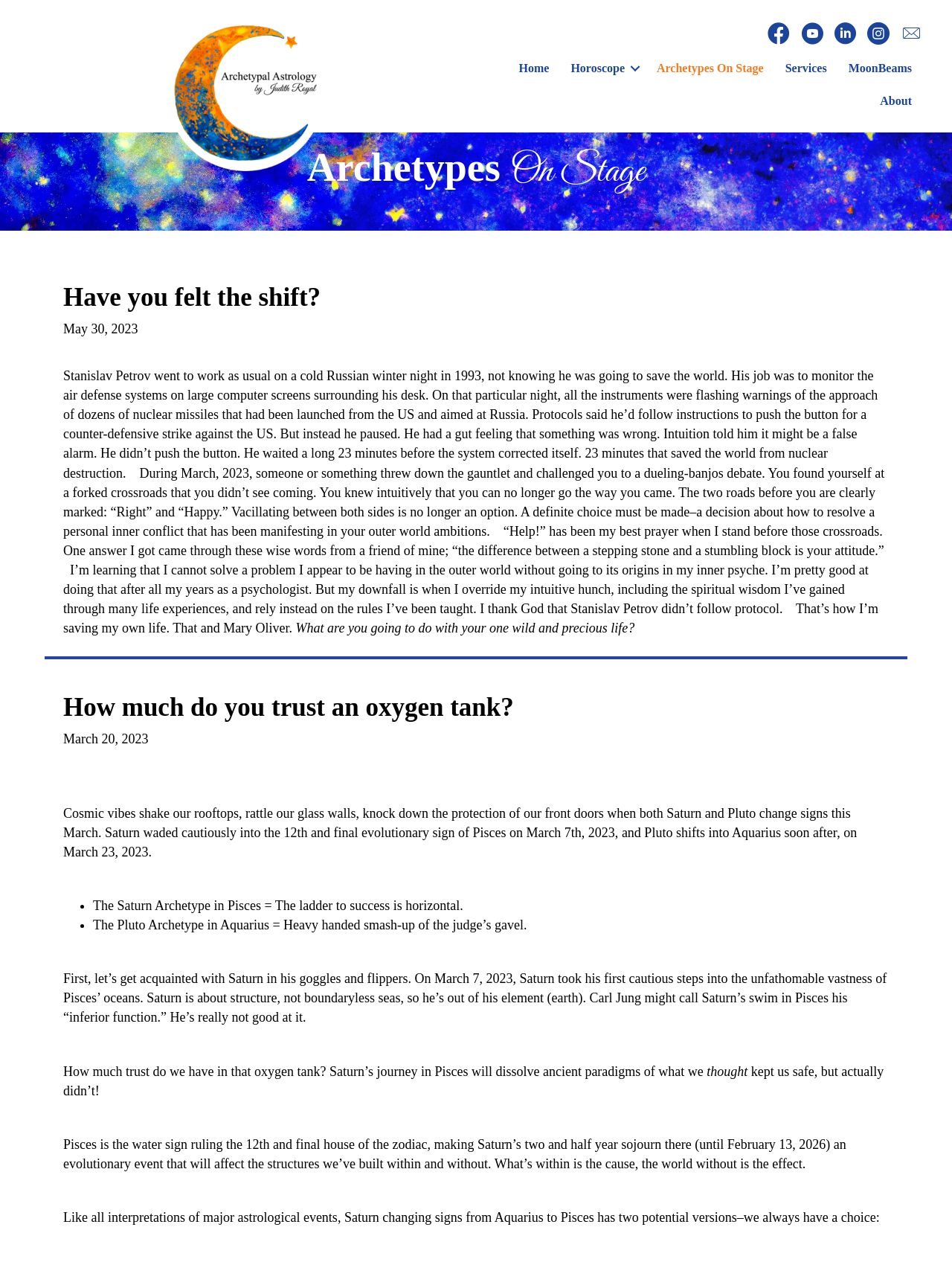What is the name of the website?
Respond to the question with a well-detailed and thorough answer.

The name of the website can be found at the top of the webpage, which is 'Archetypes On Stage – Judith Royal'. This is the title of the webpage, indicating that the website is about archetypes on stage, and it is related to Judith Royal.